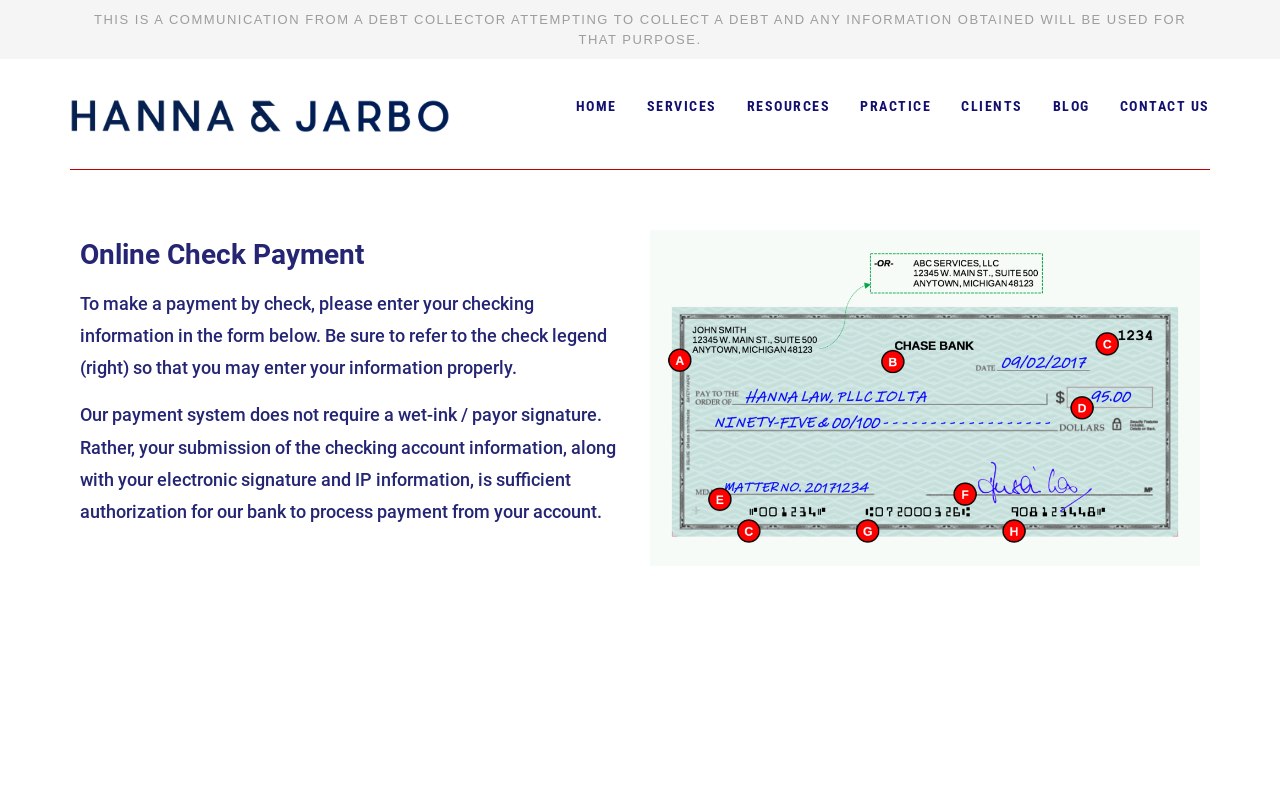Please find the bounding box for the UI component described as follows: "Services".

[0.498, 0.112, 0.568, 0.154]